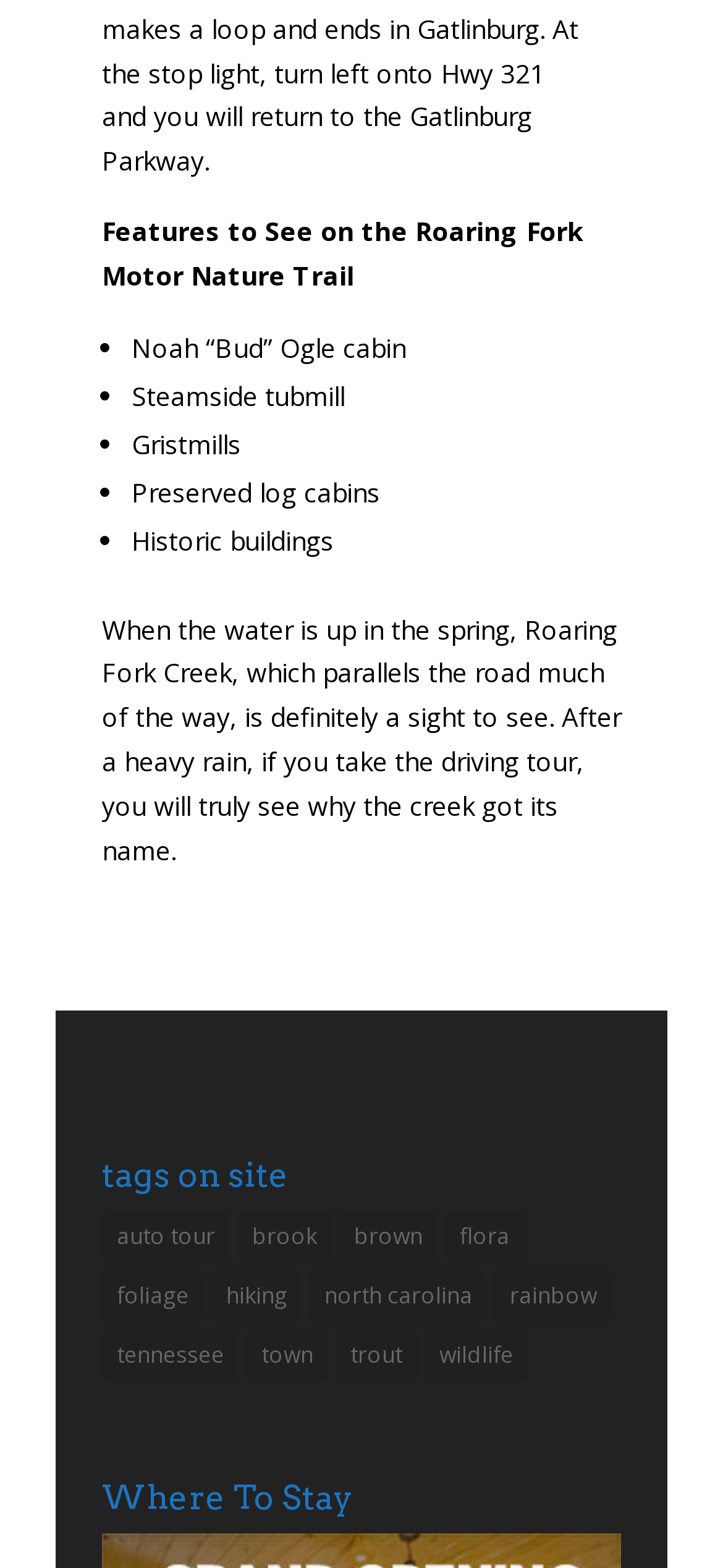What is the name of the motor nature trail?
Look at the image and respond with a one-word or short-phrase answer.

Roaring Fork